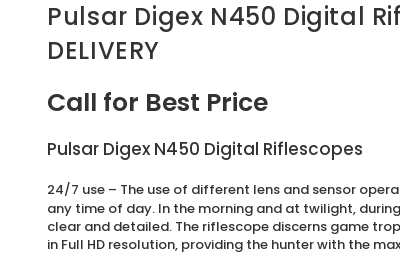What is the purpose of the riflescope?
Please answer the question with as much detail and depth as you can.

The description highlights the functionality of the riflescope for 24/7 use, adaptability in various lighting conditions, and capability to deliver clear and detailed images, which suggests that the purpose of the riflescope is for hunting and to help hunters make effective decisions during their pursuits.